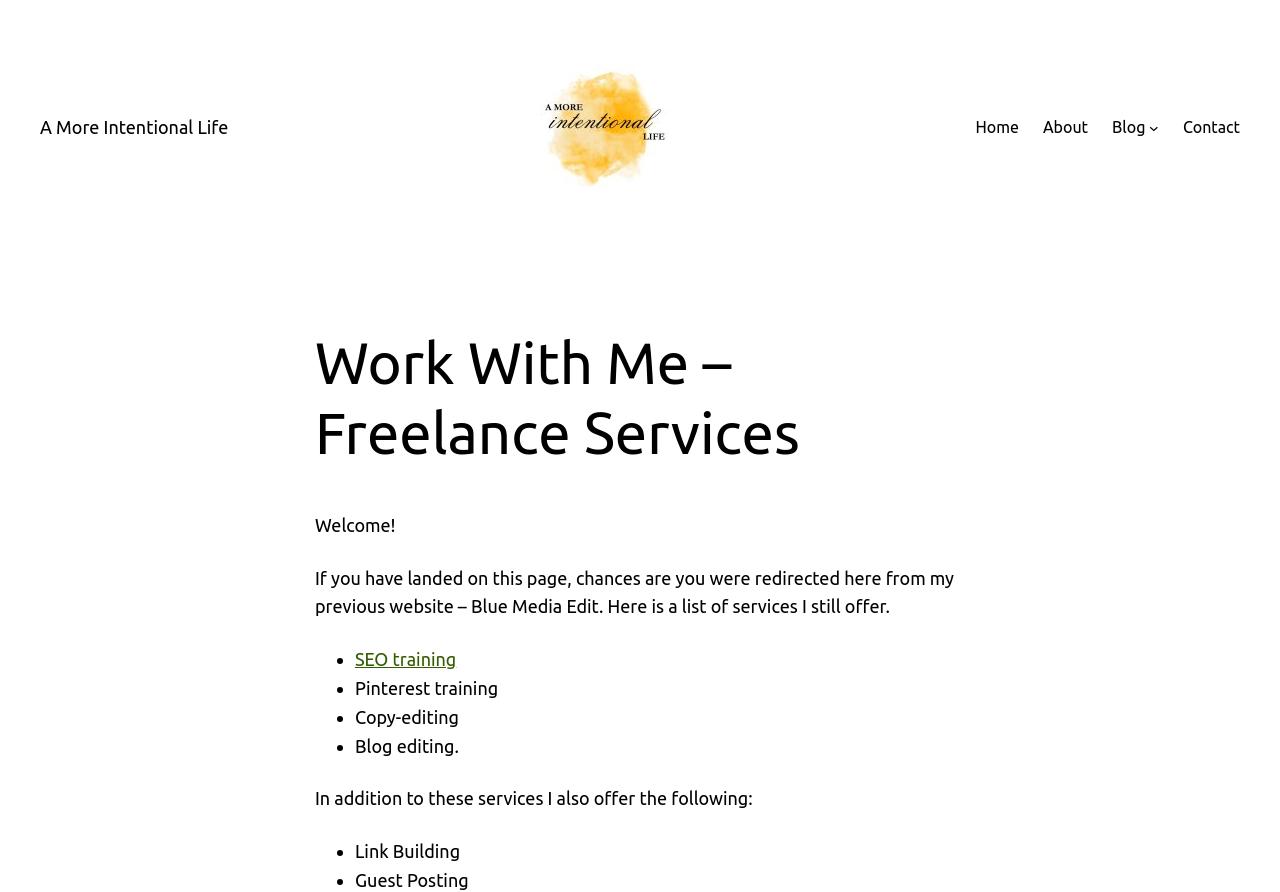Are there any images on the page?
Based on the image, answer the question with a single word or brief phrase.

Yes